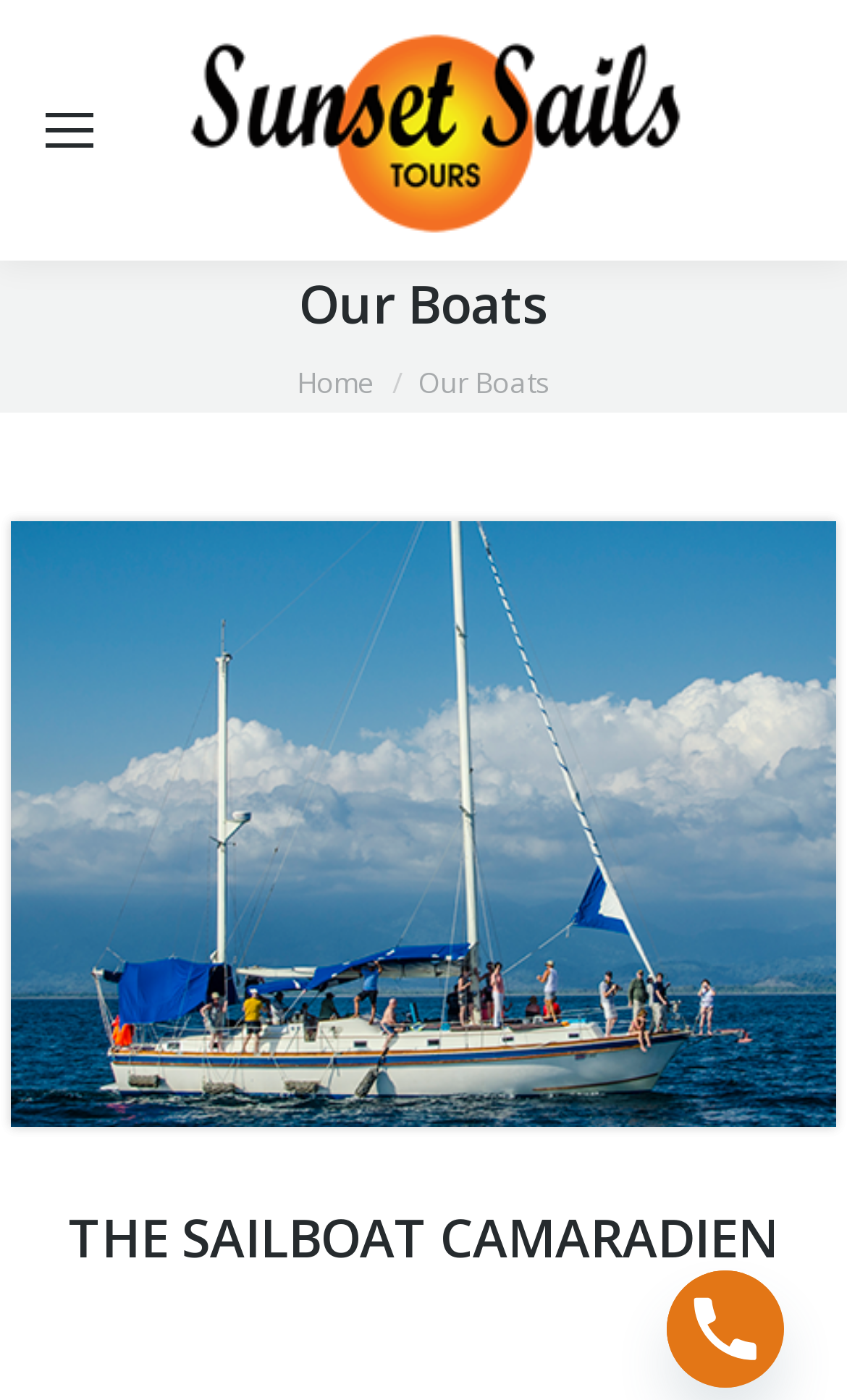What is the name of the sailboat?
Provide a thorough and detailed answer to the question.

I found the answer by looking at the image description 'Camaradien Sunset Sailing Cruise' and the heading 'THE SAILBOAT CAMARADIEN' which suggests that Camaradien is the name of the sailboat.